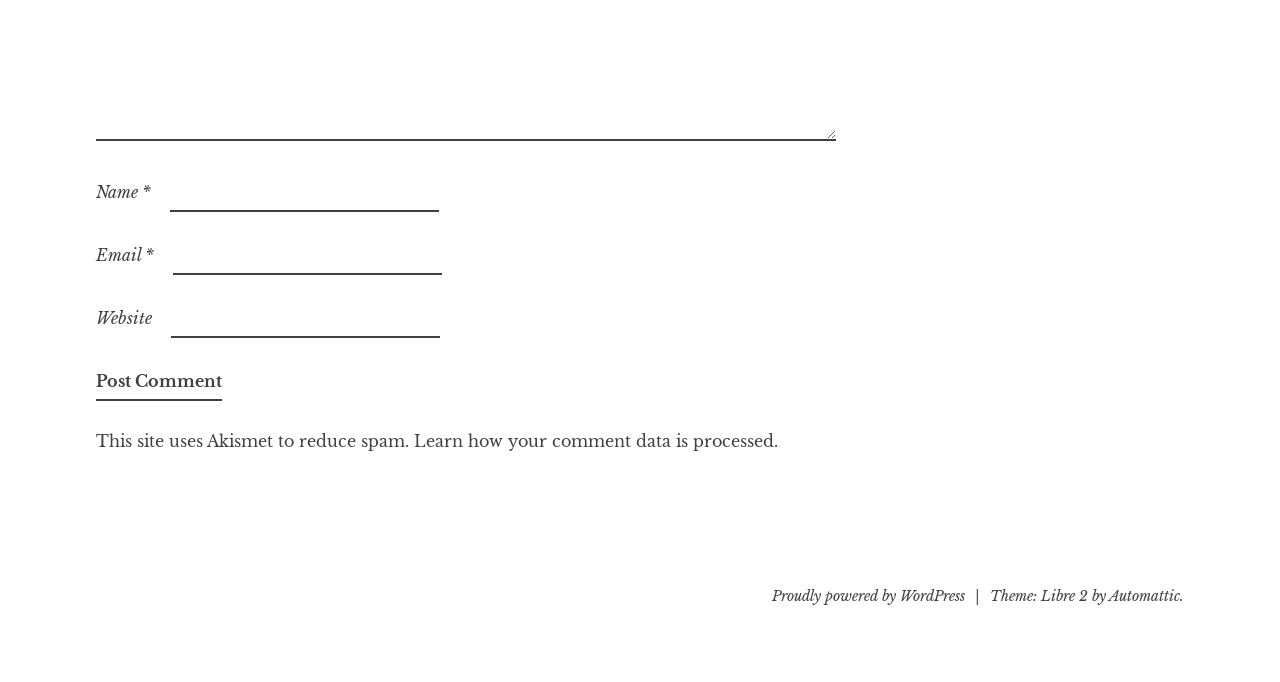Find the bounding box of the UI element described as: "parent_node: Name * name="author"". The bounding box coordinates should be given as four float values between 0 and 1, i.e., [left, top, right, bottom].

[0.133, 0.256, 0.343, 0.308]